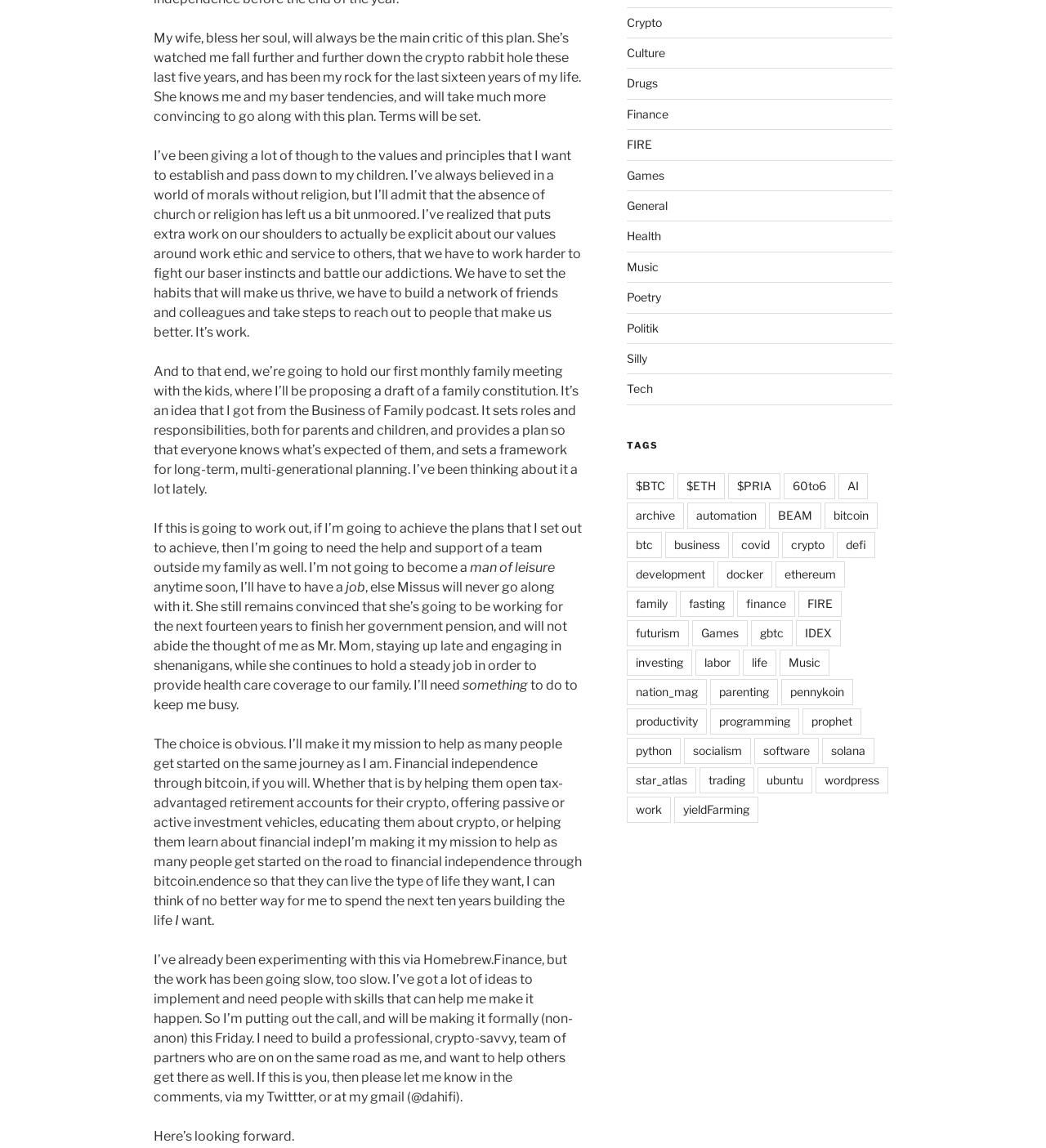Show the bounding box coordinates of the region that should be clicked to follow the instruction: "Click on Zhengzhou Winsen Electronics Technology Co., Ltd.."

None